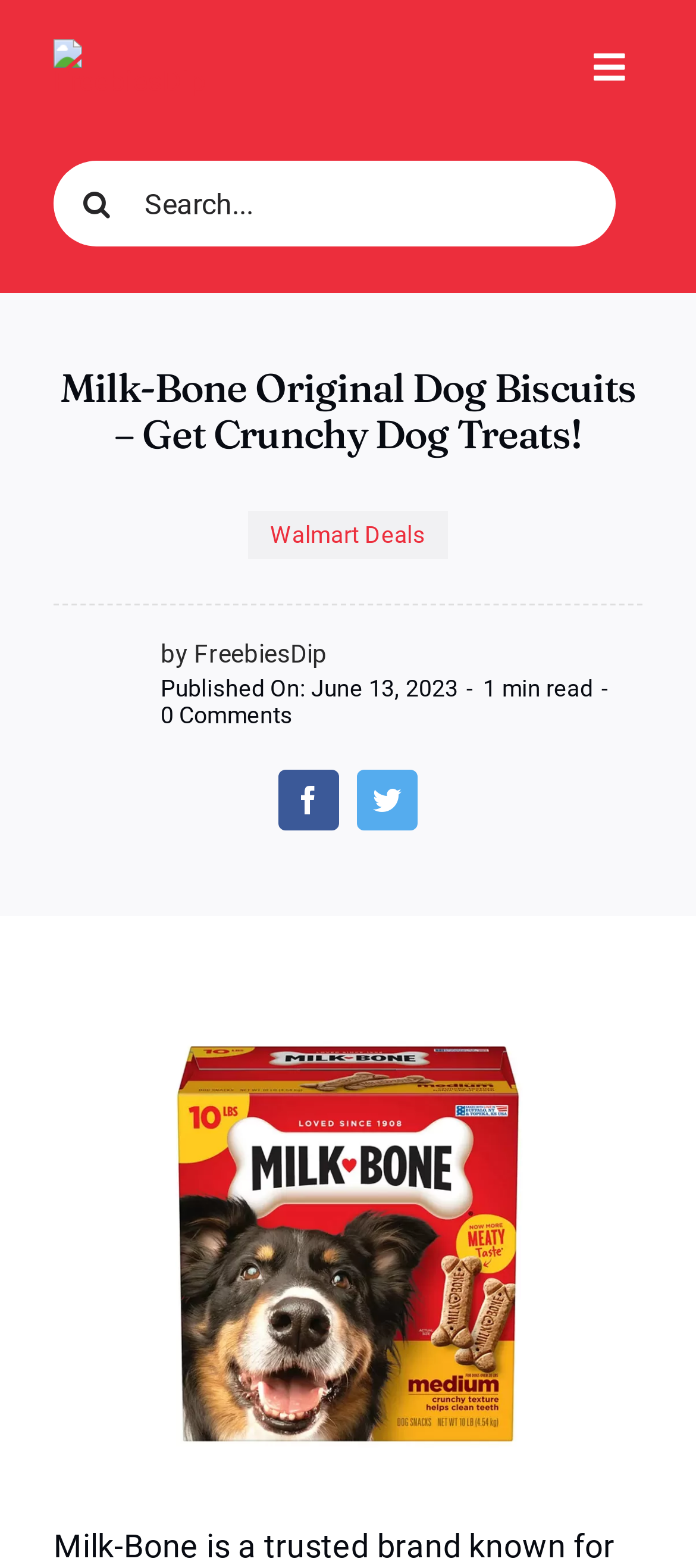Provide the bounding box coordinates for the UI element that is described by this text: "Walmart Deals". The coordinates should be in the form of four float numbers between 0 and 1: [left, top, right, bottom].

[0.388, 0.332, 0.612, 0.35]